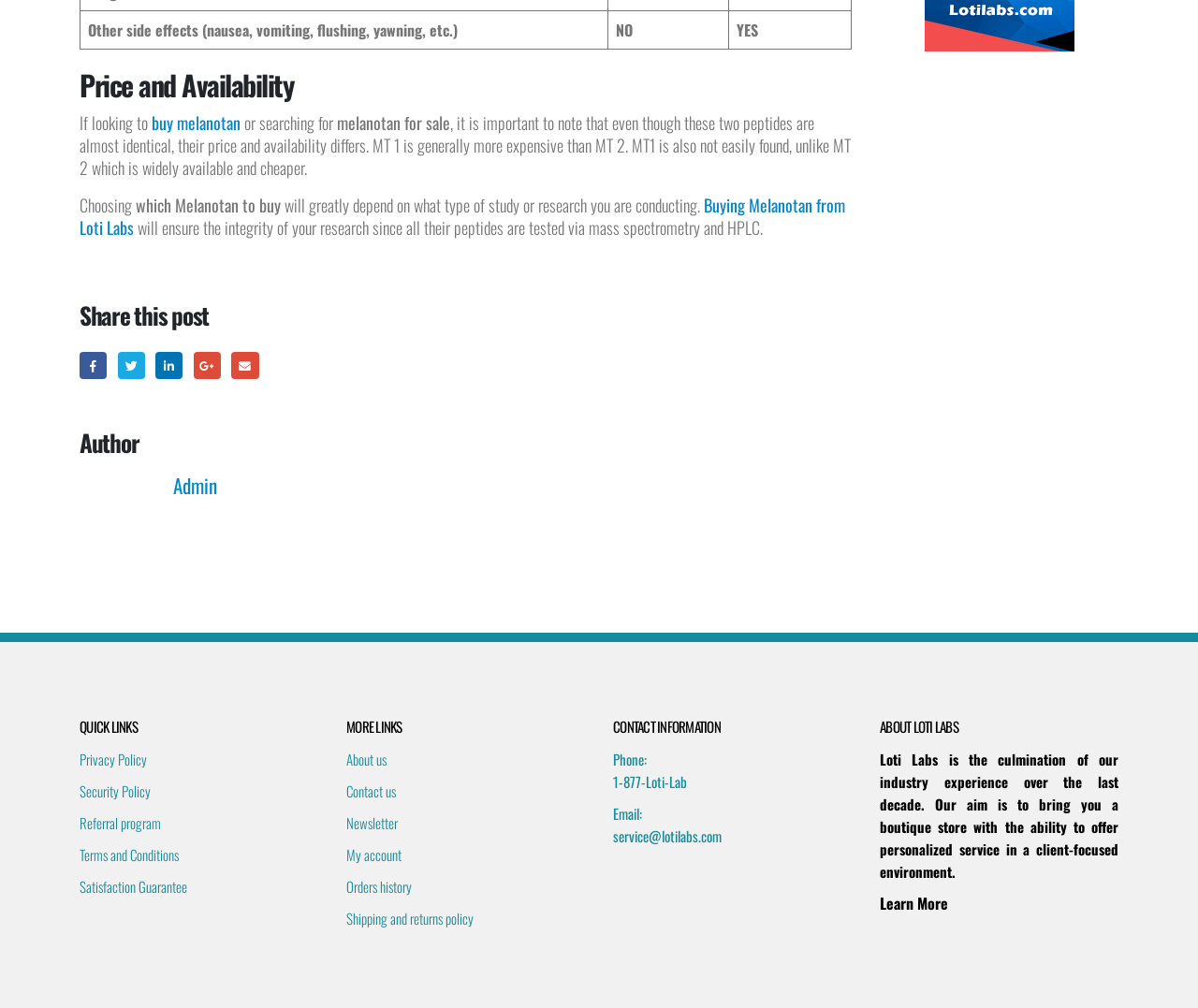Determine the bounding box coordinates of the clickable area required to perform the following instruction: "Share this post on Facebook". The coordinates should be represented as four float numbers between 0 and 1: [left, top, right, bottom].

[0.066, 0.349, 0.089, 0.376]